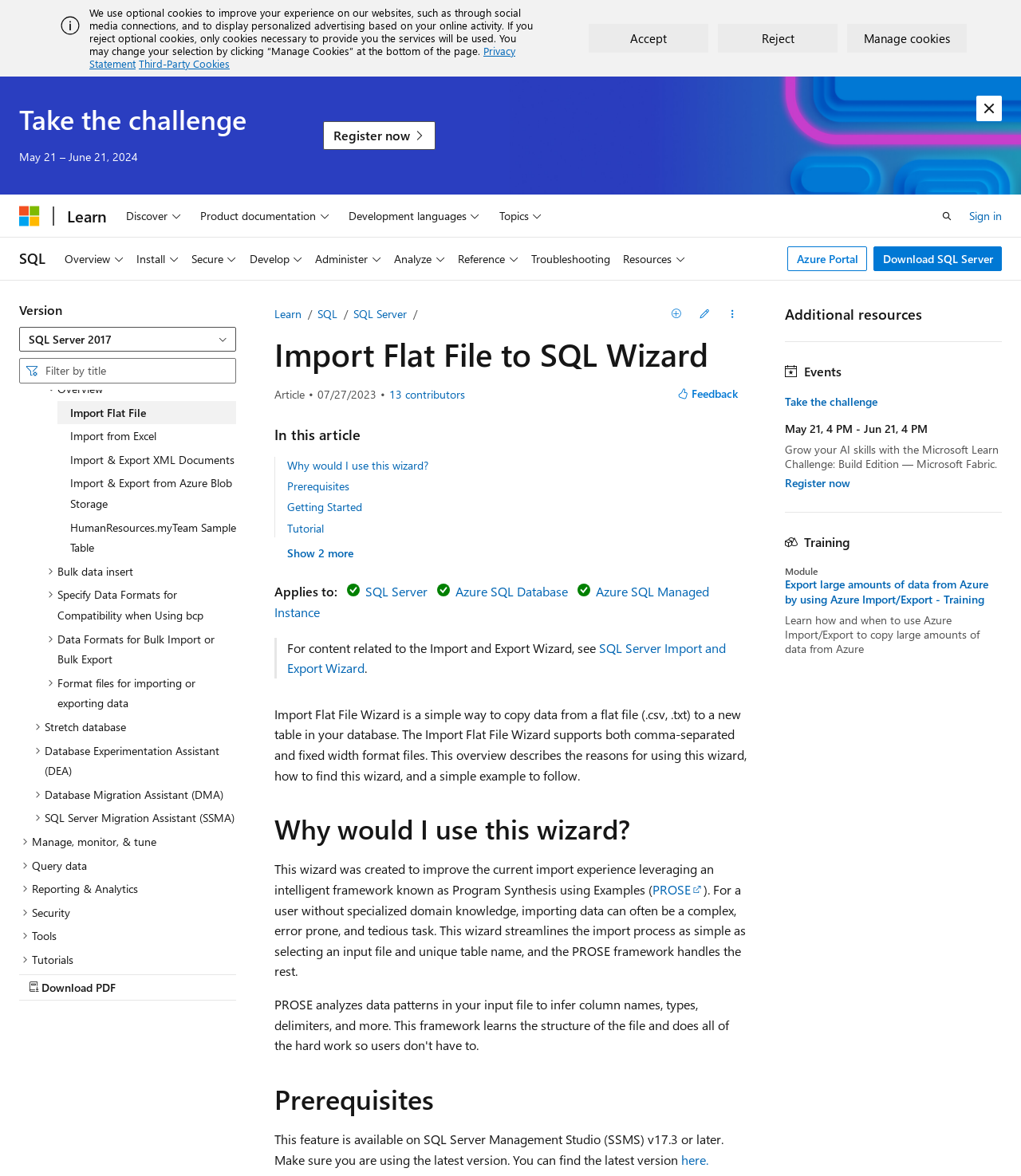Highlight the bounding box coordinates of the element that should be clicked to carry out the following instruction: "Click on the 'Register now' link". The coordinates must be given as four float numbers ranging from 0 to 1, i.e., [left, top, right, bottom].

[0.316, 0.103, 0.427, 0.127]